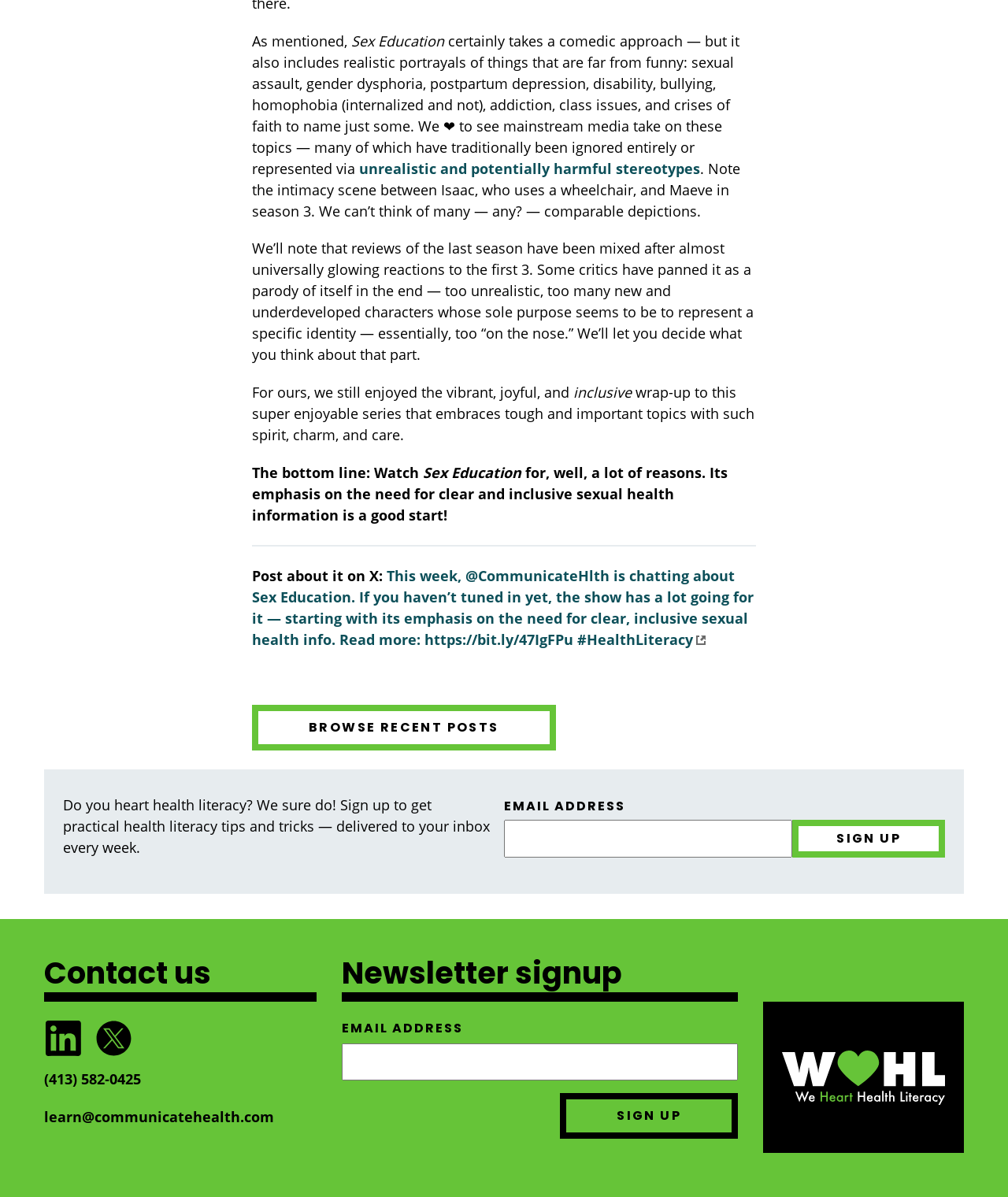Please identify the bounding box coordinates of the region to click in order to complete the task: "Read more about Sex Education". The coordinates must be four float numbers between 0 and 1, specified as [left, top, right, bottom].

[0.25, 0.473, 0.748, 0.542]